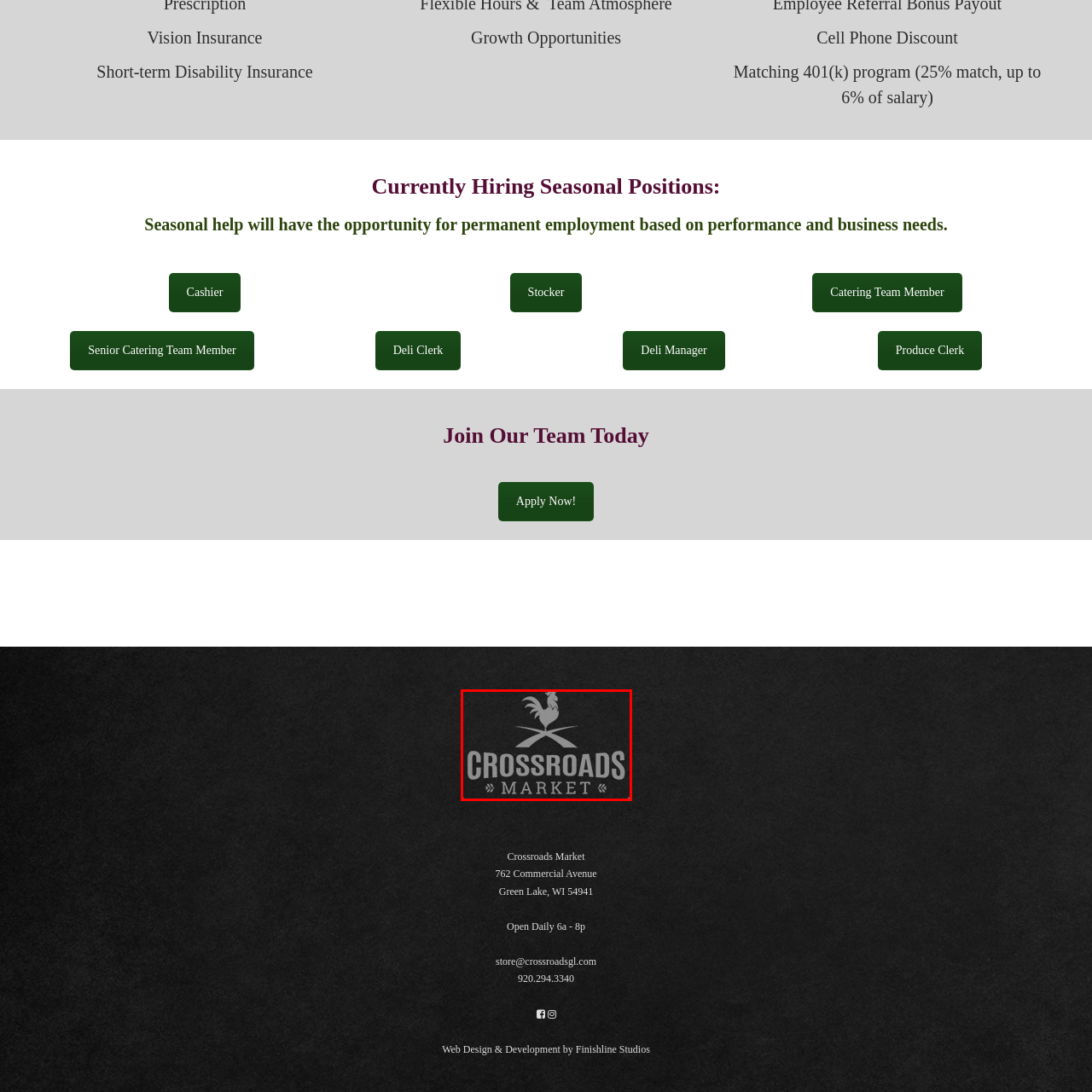Review the part of the image encased in the red box and give an elaborate answer to the question posed: Where is the local community of Crossroads Market located?

The logo effectively conveys the store's identity and connection to the local community of Green Lake, WI, reflecting the market's commitment to providing a welcoming atmosphere for shoppers.